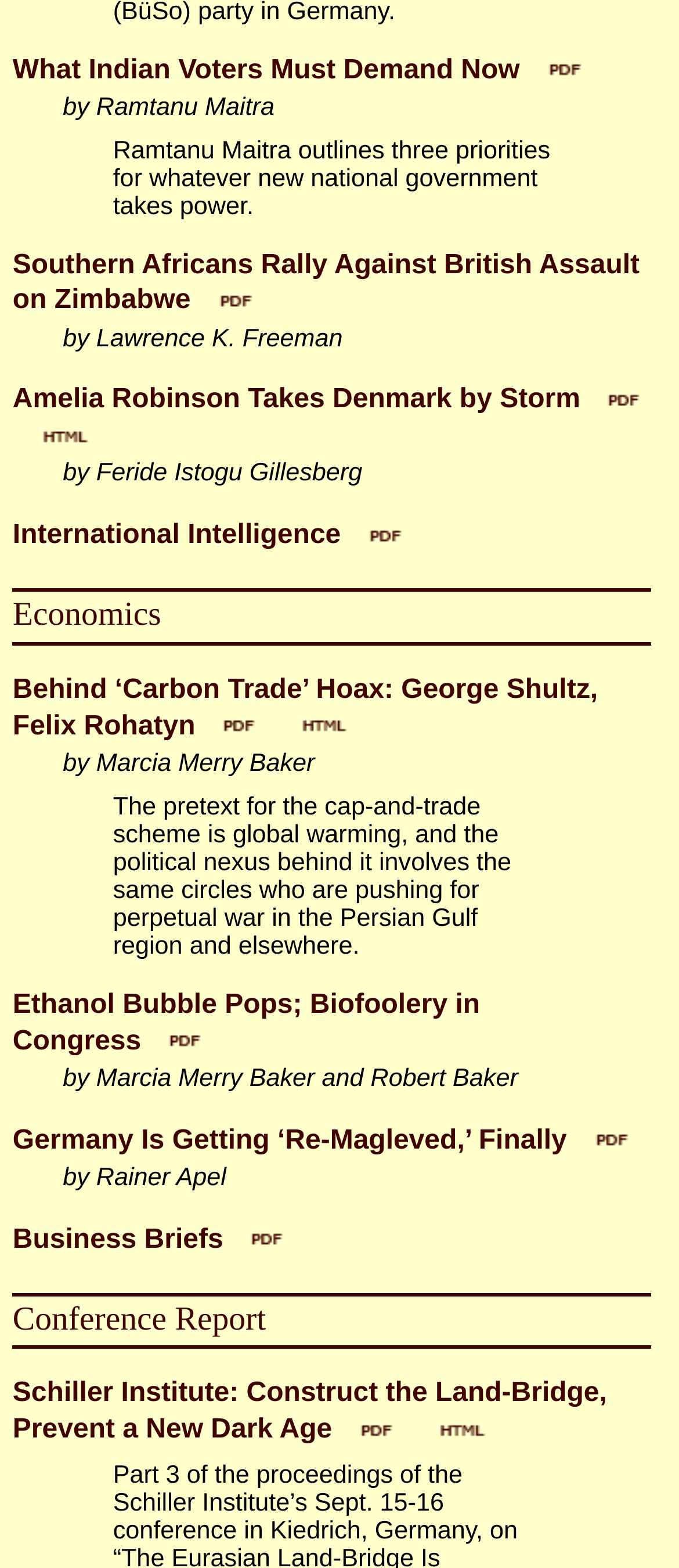Highlight the bounding box coordinates of the element you need to click to perform the following instruction: "Read article 'Amelia Robinson Takes Denmark by Storm'."

[0.019, 0.246, 0.957, 0.265]